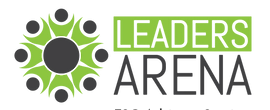What is emphasized by the stylized figures surrounding the central circular emblem?
Relying on the image, give a concise answer in one word or a brief phrase.

Community and collaboration